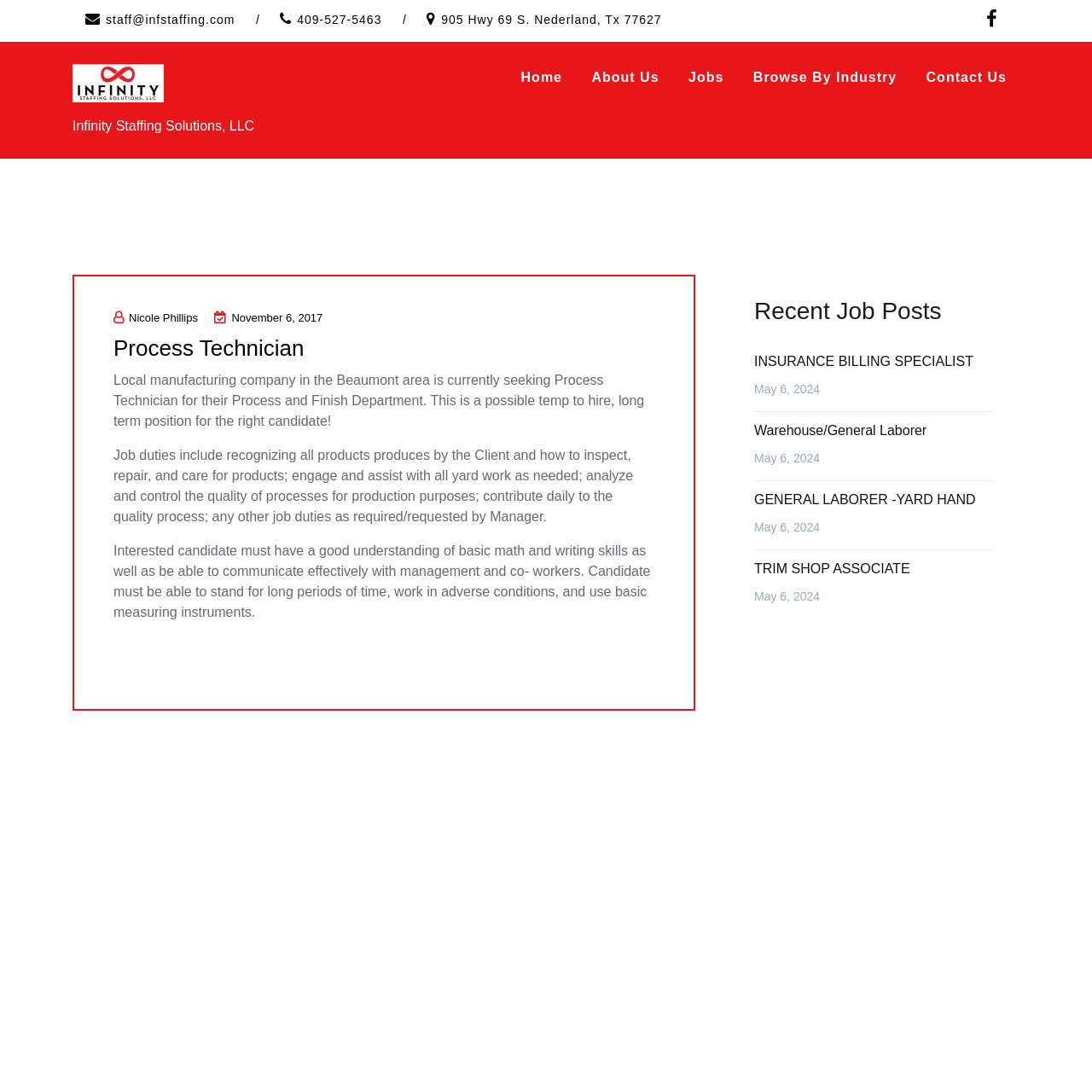Carefully examine the image and provide an in-depth answer to the question: How many recent job posts are listed?

The recent job posts are listed under the 'Recent Job Posts' heading. There are four job posts listed, with titles 'INSURANCE BILLING SPECIALIST', 'Warehouse/General Laborer', 'GENERAL LABORER -YARD HAND', and 'TRIM SHOP ASSOCIATE'.